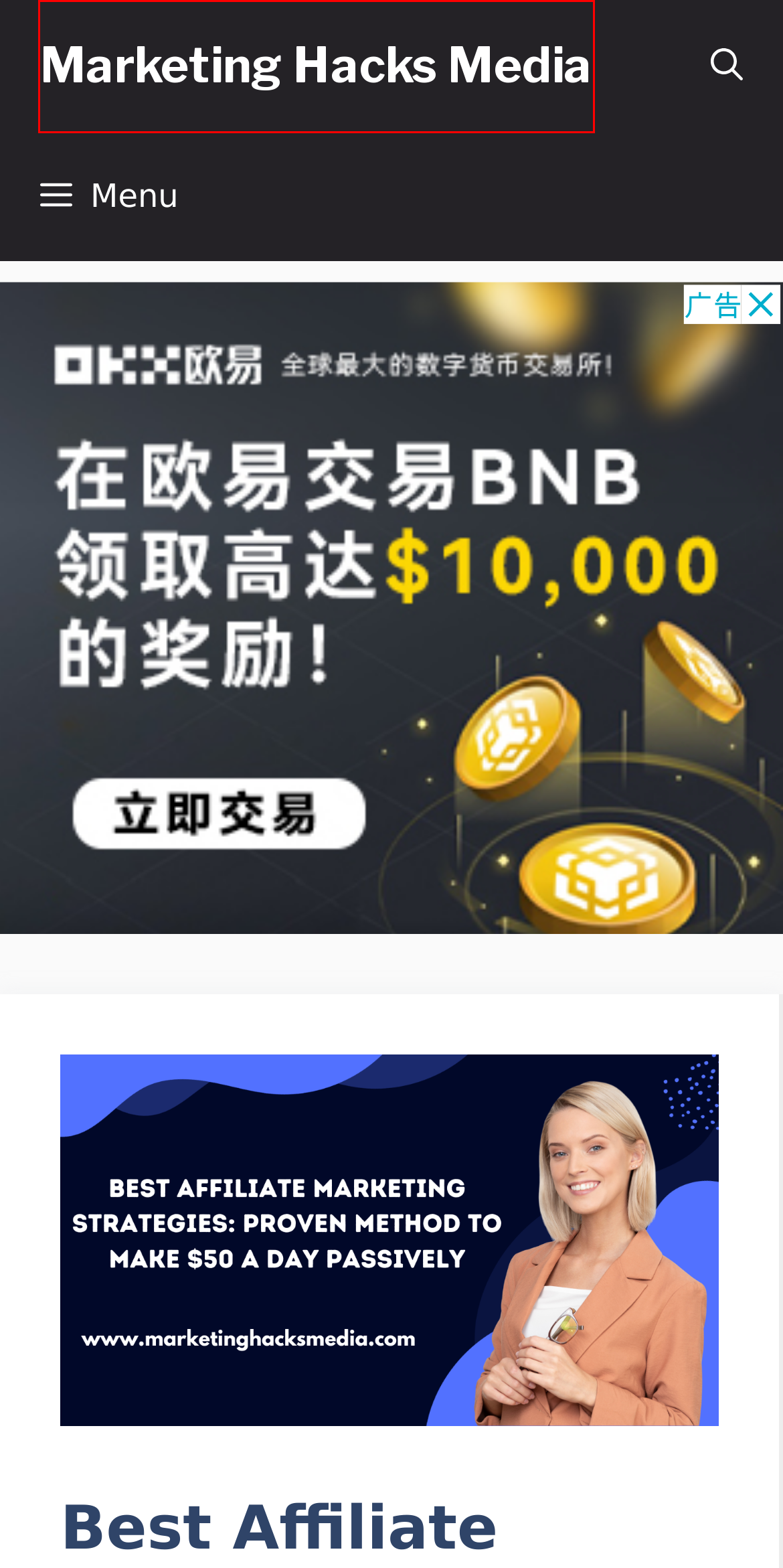You are presented with a screenshot of a webpage containing a red bounding box around an element. Determine which webpage description best describes the new webpage after clicking on the highlighted element. Here are the candidates:
A. Free Traffic Archives – Marketing Hacks Media
B. Marketing Hacks Media – Learn Affiliate Marketing With Marketing Hacks Media
C. Contact Us – Marketing Hacks Media
D. make money online 2024 Archives – Marketing Hacks Media
E. Disclaimer – Marketing Hacks Media
F. blogging Archives – Marketing Hacks Media
G. make money online 2023 Archives – Marketing Hacks Media
H. dropshipping Archives – Marketing Hacks Media

B